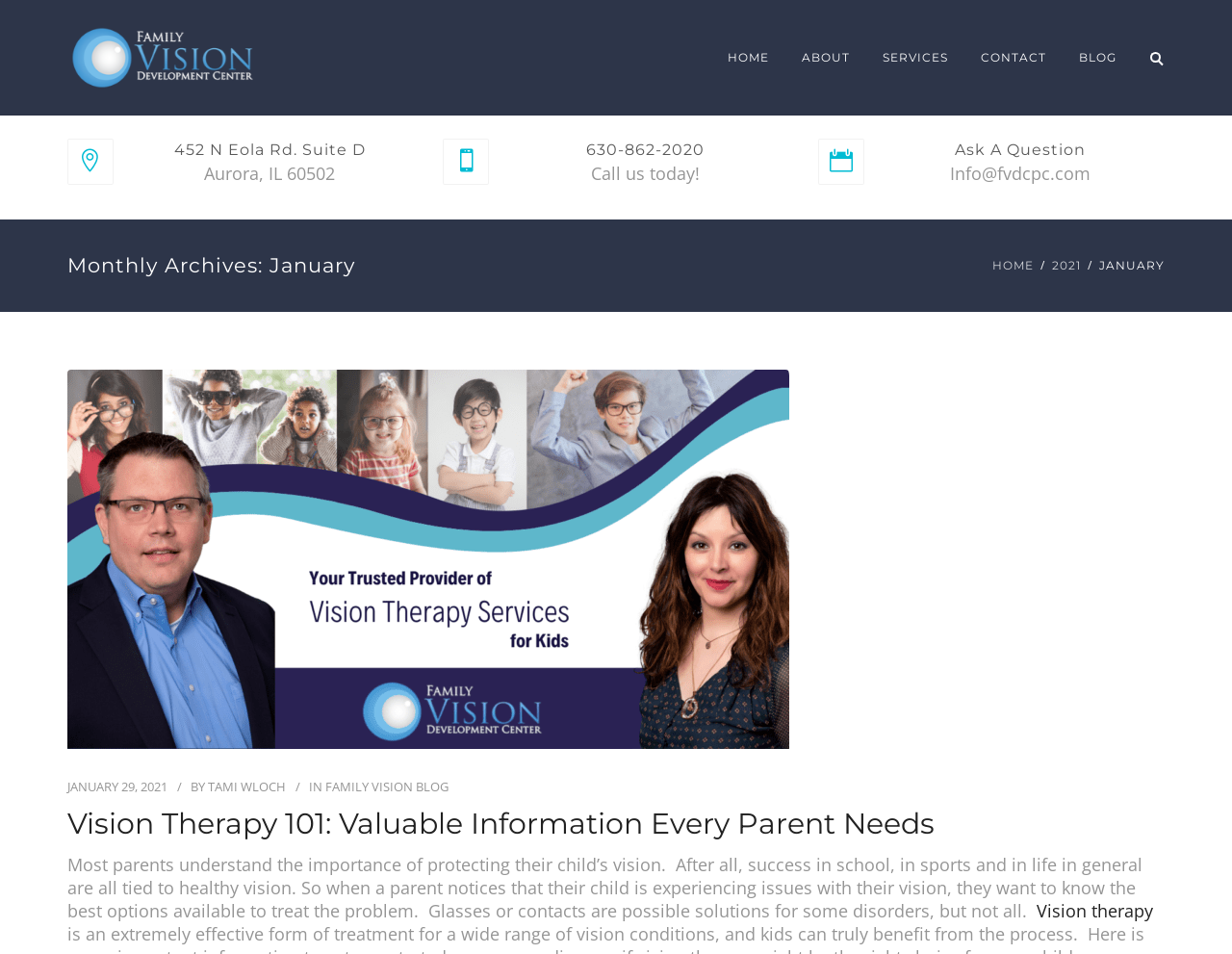Pinpoint the bounding box coordinates of the clickable element needed to complete the instruction: "Click the BLOG link". The coordinates should be provided as four float numbers between 0 and 1: [left, top, right, bottom].

[0.867, 0.042, 0.915, 0.079]